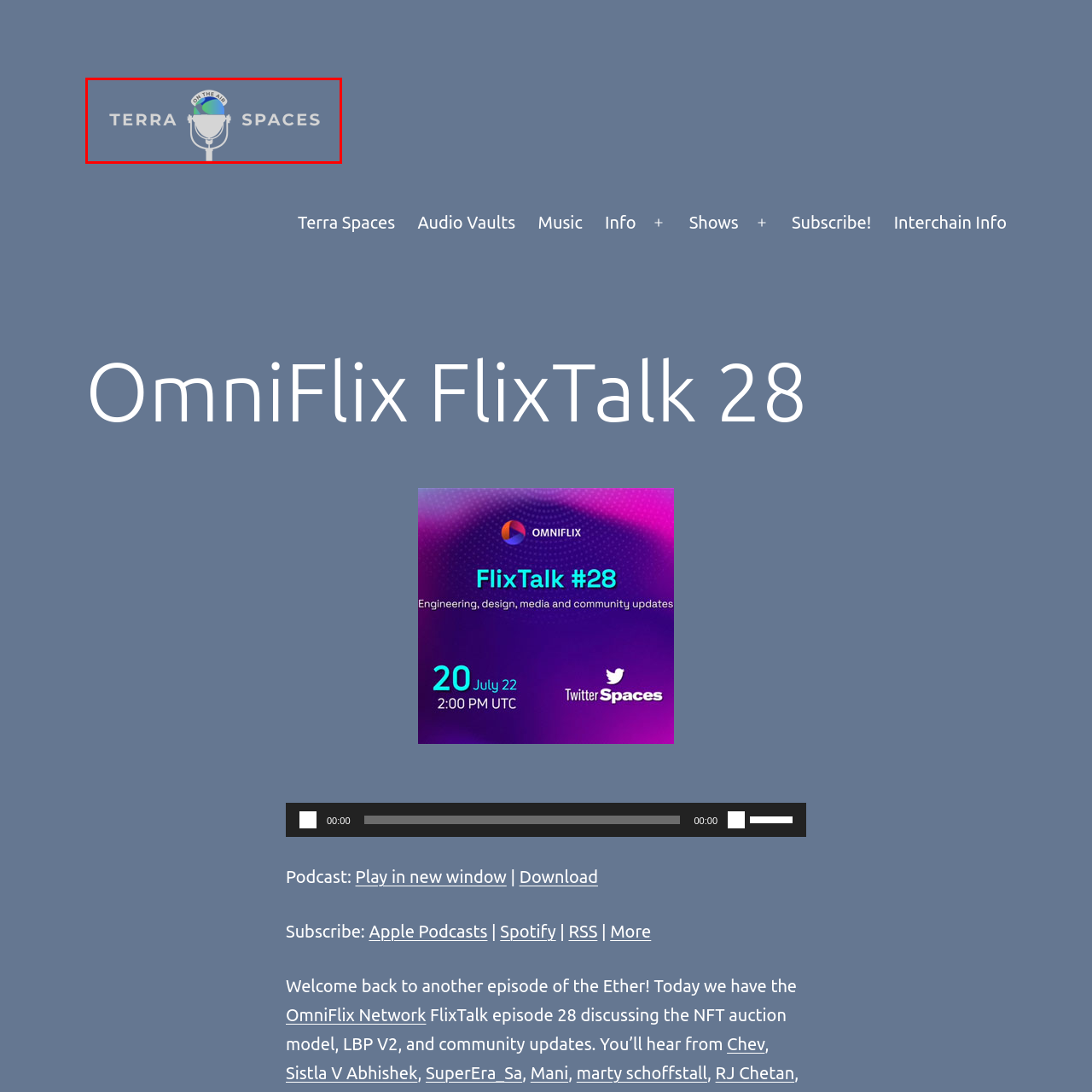What is written on the circular badge above the microphone?
Examine the image that is surrounded by the red bounding box and answer the question with as much detail as possible using the image.

The circular badge above the microphone reads 'ON THE AIR', which emphasizes the live or broadcast aspect of the TerraSpaces program.